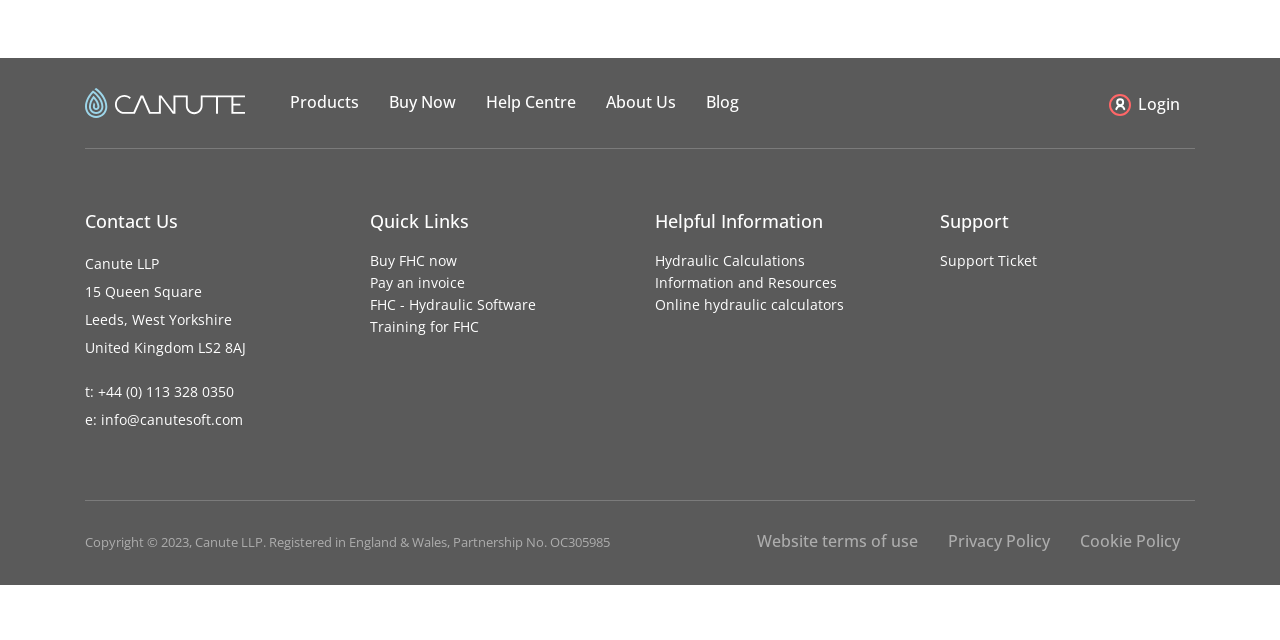For the following element description, predict the bounding box coordinates in the format (top-left x, top-left y, bottom-right x, bottom-right y). All values should be floating point numbers between 0 and 1. Description: +44 (0) 113 328 0350

[0.077, 0.597, 0.183, 0.627]